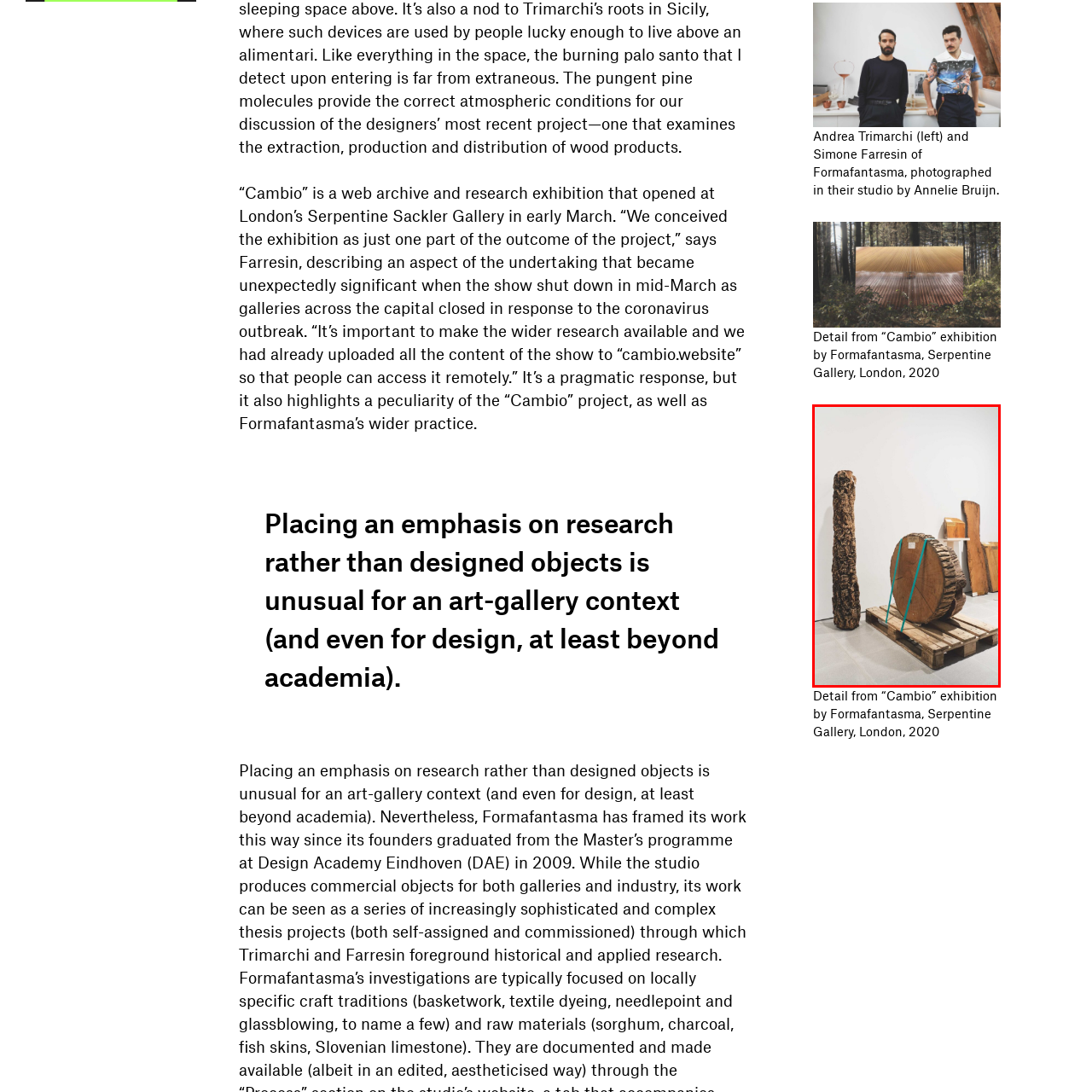Offer a detailed caption for the picture inside the red-bordered area.

The image showcases a striking installation from the "Cambio" exhibition by Formafantasma, held at the Serpentine Gallery in London. In this captivating scene, various wooden pieces are displayed, including a tall, textured log, a circular wooden slice secured with blue straps, and several flat wooden planks. The arrangement emphasizes the raw materiality of wood, reflecting the exhibition's focus on the extraction, production, and distribution of wood products. This artistic interpretation invites viewers to engage with the narratives inherent in the material, encapsulating Formafantasma's research-driven approach in a gallery context.